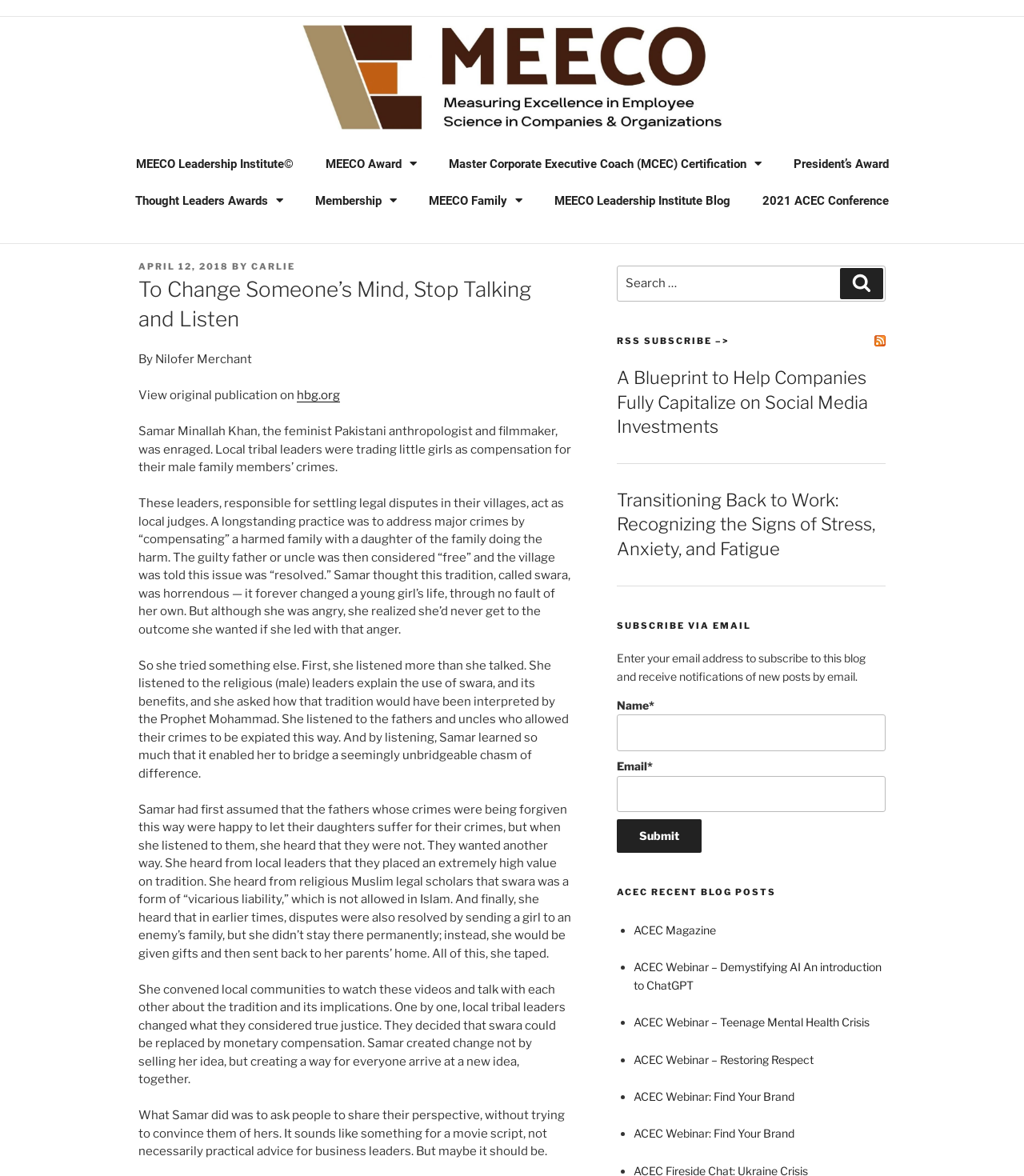What is the purpose of the search box?
Provide an in-depth answer to the question, covering all aspects.

The search box is located at the top right of the webpage, and its purpose is to allow users to search the blog, as indicated by the text 'Search for:' next to the search box.